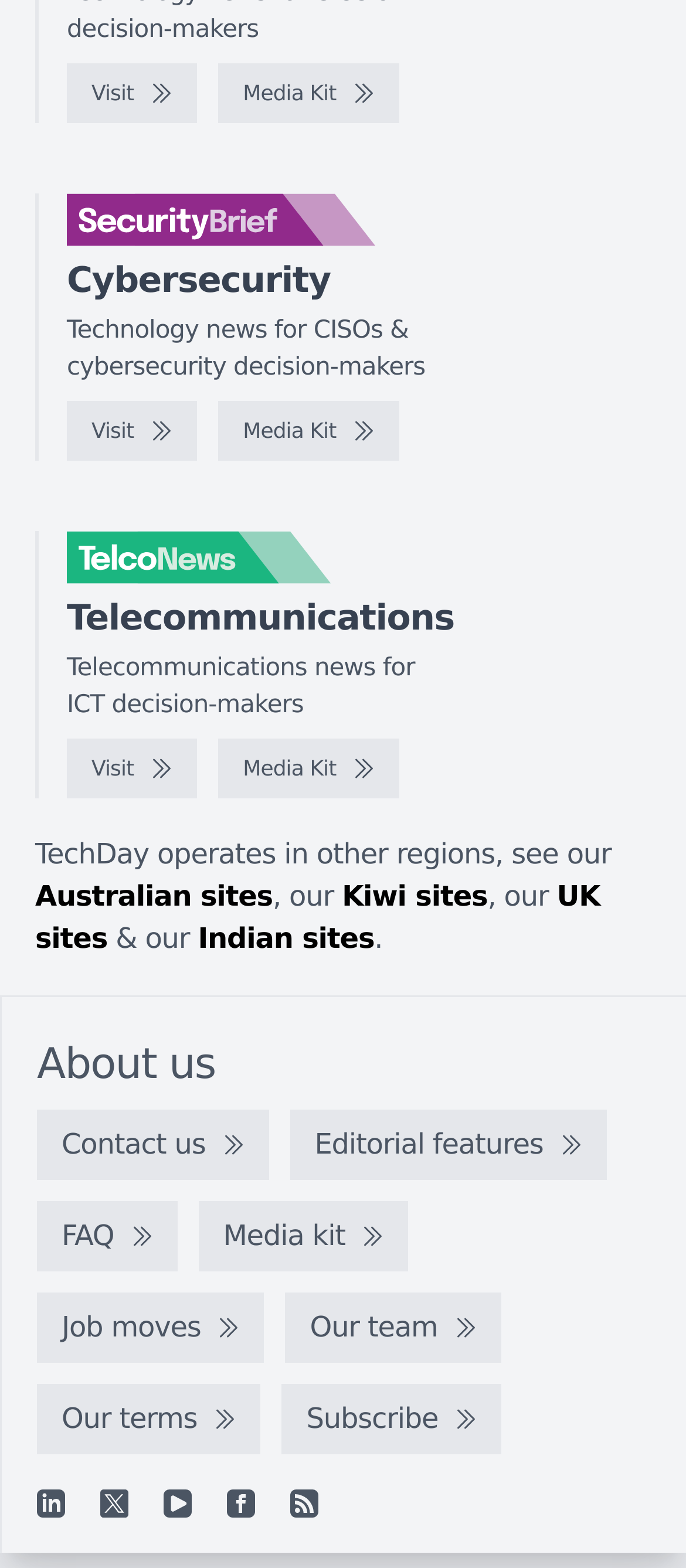What social media platforms does TechDay have a presence on?
Please provide a single word or phrase as your answer based on the image.

LinkedIn, YouTube, Facebook